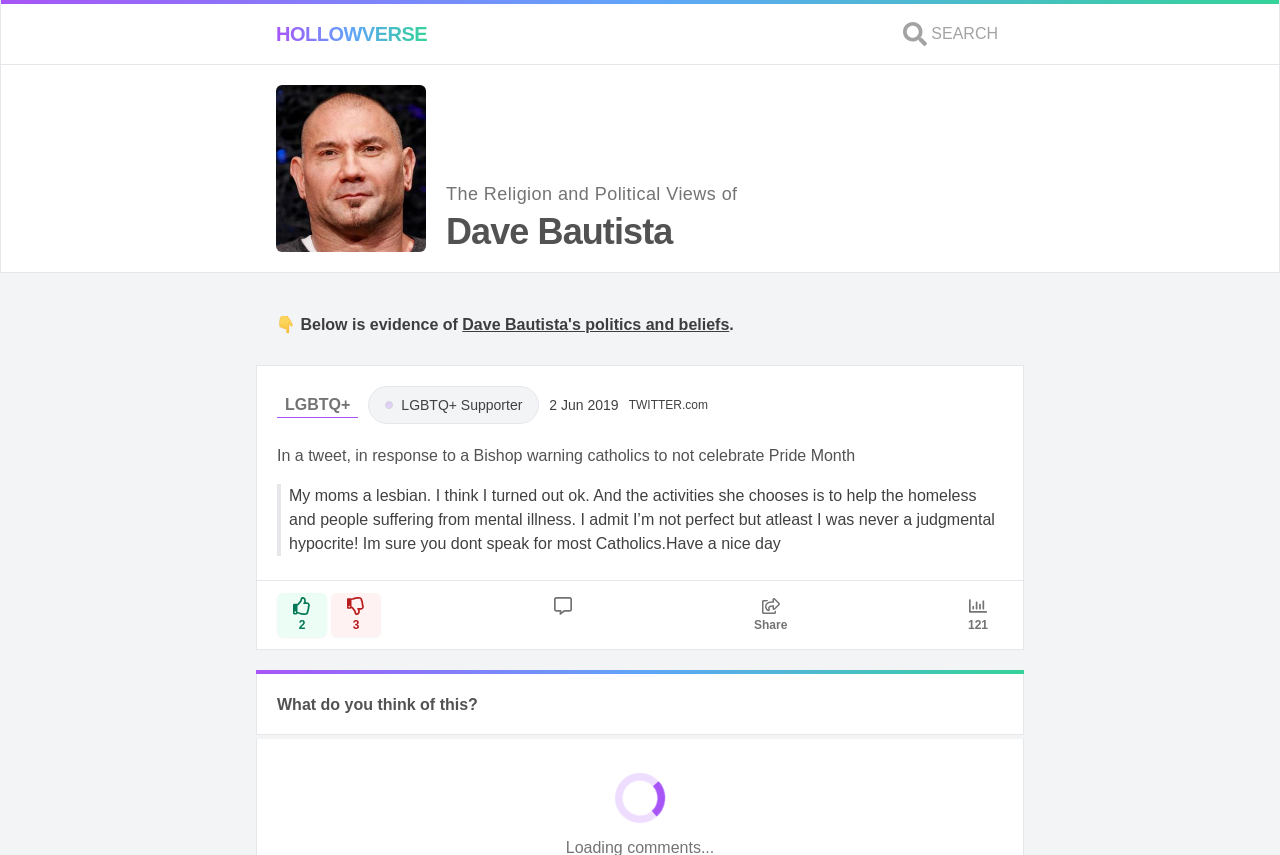Describe all significant elements and features of the webpage.

The webpage is about Dave Bautista's views on LGBTQ+. At the top, there is a main navigation bar with two links: "HOLLOWVERSE" and "SEARCH", accompanied by a small image. Below the navigation bar, there is a large image of Dave Bautista. 

The main content of the webpage is divided into sections. The first section has a heading that reads "The Religion and Political Views of Dave Bautista". Below the heading, there is a short paragraph that says "Dave Bautista's views on LGBTQ+". 

To the right of the paragraph, there is a label that says "LGBTQ+ Supporter" and a date "2 Jun 2019". Next to the date, there is a link to "TWITTER.com". 

Below the link, there is a blockquote that contains a tweet from Dave Bautista. The tweet is in response to a Bishop warning Catholics not to celebrate Pride Month, and it expresses his support for the LGBTQ+ community. 

Under the blockquote, there are four buttons with numbers and images on them. The buttons are aligned horizontally and are likely used for sharing or liking the content. 

At the bottom of the webpage, there is a question that asks "What do you think of this?" and a small image above the footer area.